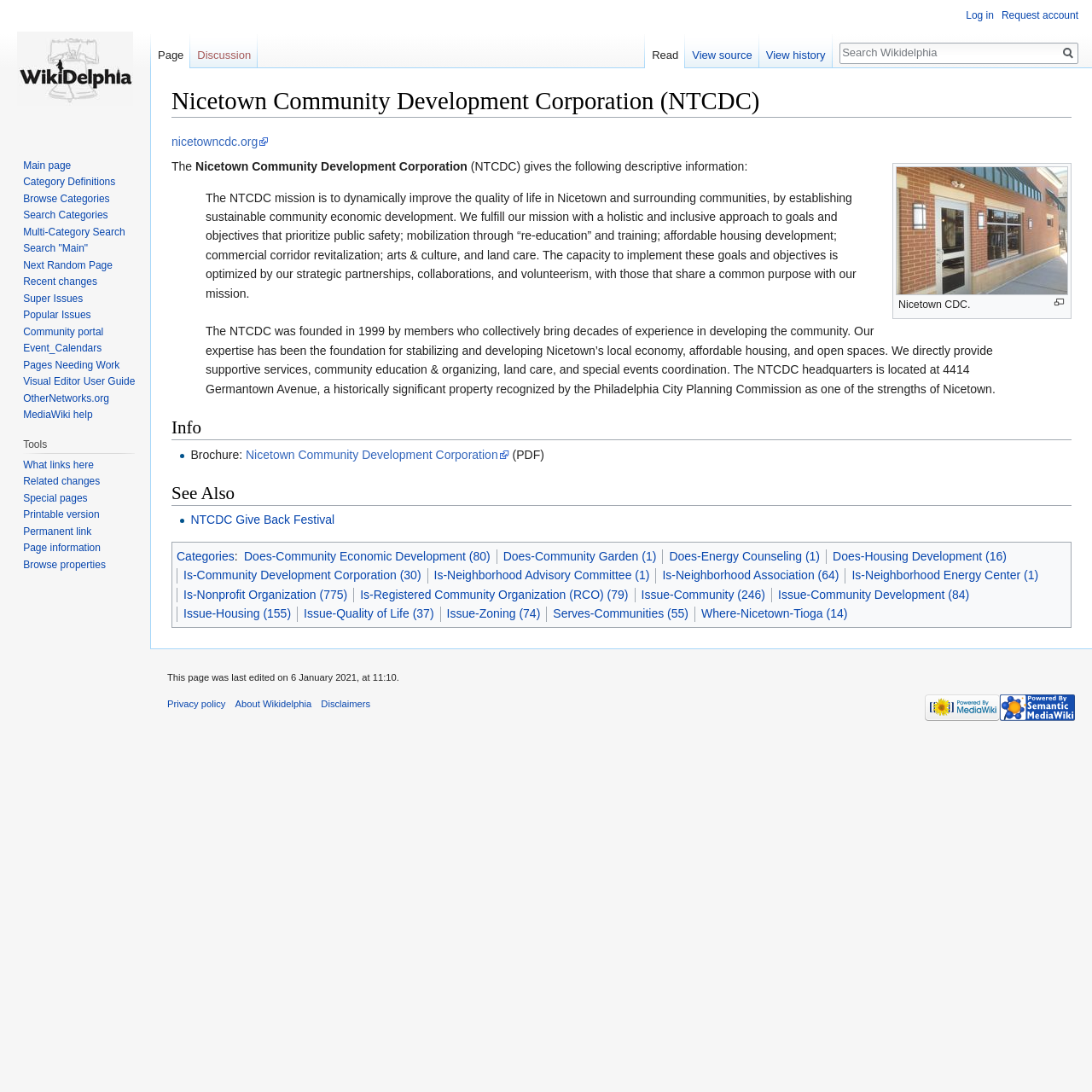Please locate the bounding box coordinates of the element that should be clicked to achieve the given instruction: "Search".

[0.769, 0.04, 0.969, 0.056]